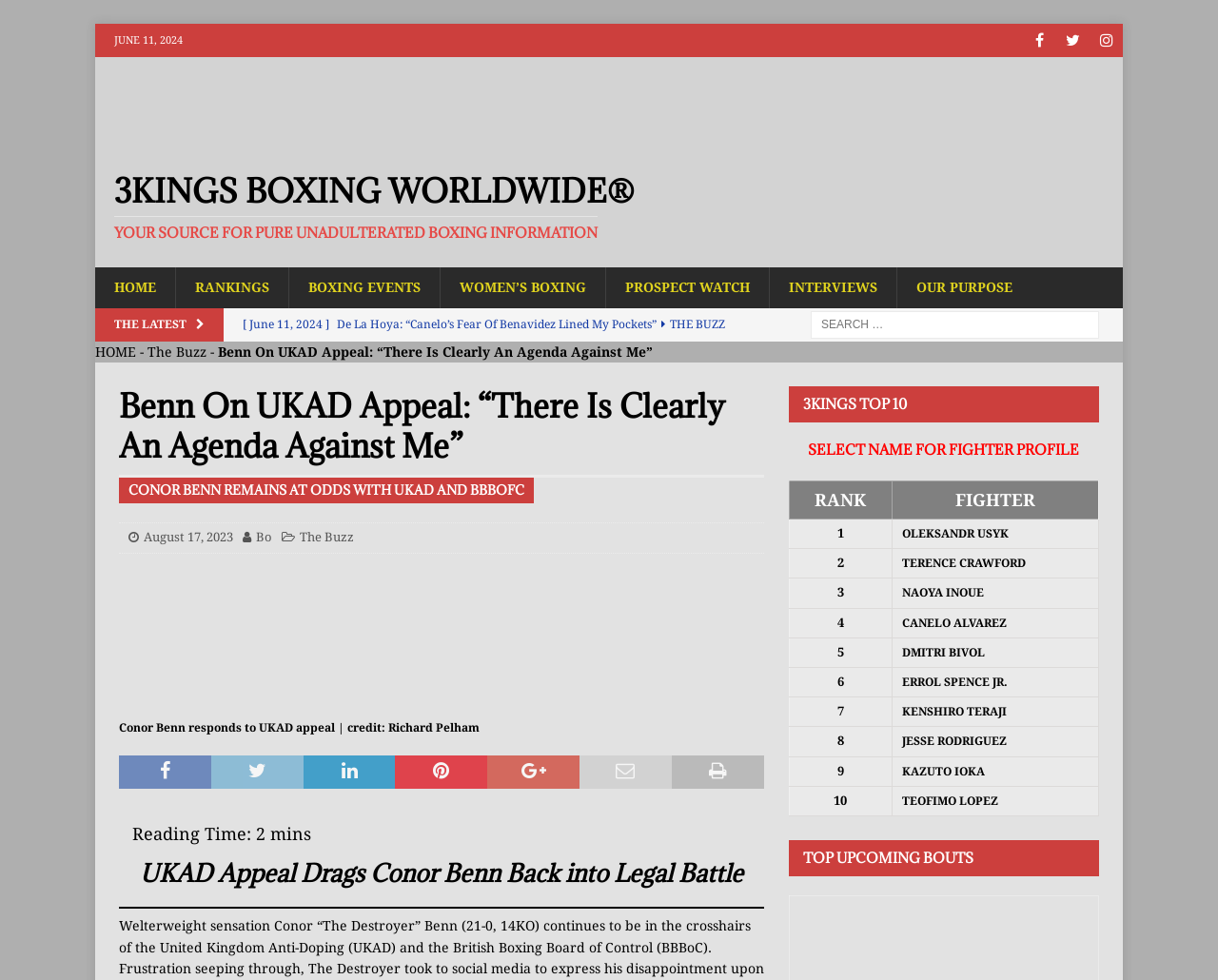What is the name of the section below the article?
Refer to the image and offer an in-depth and detailed answer to the question.

The name of the section below the article can be found in the heading, which says '3KINGS TOP 10'. This section appears to be a ranking of the top 10 boxers.